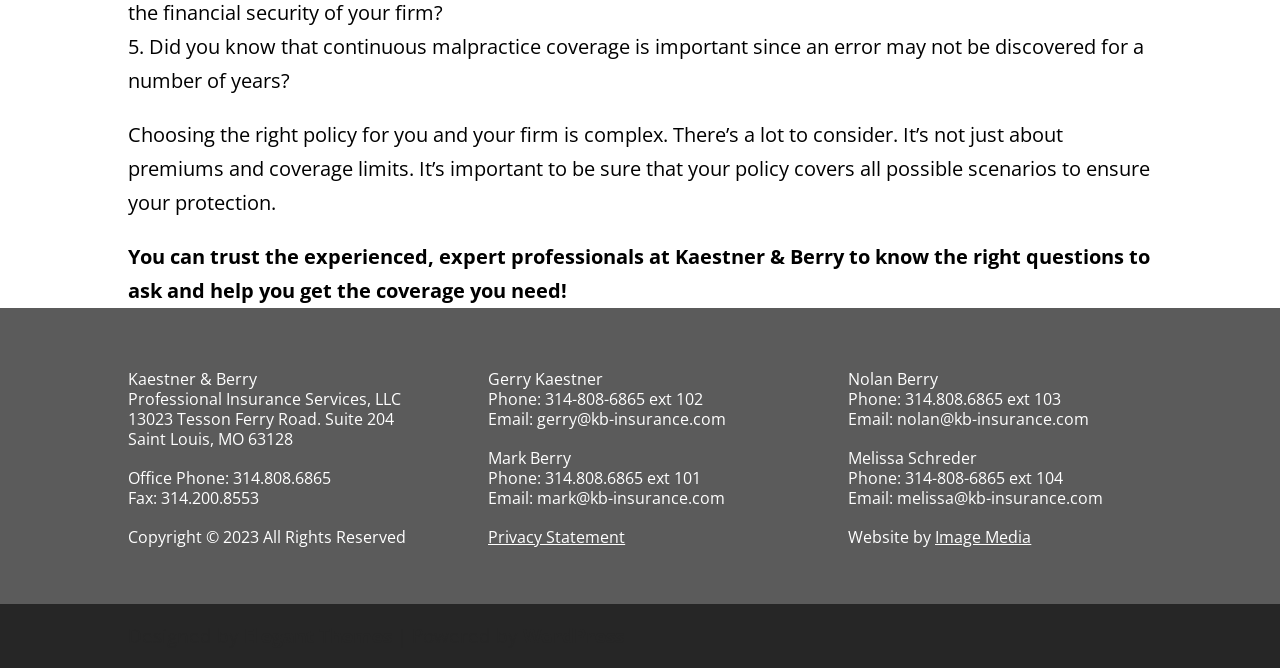Provide a short, one-word or phrase answer to the question below:
What is the phone number of Gerry Kaestner?

314-808-6865 ext 102